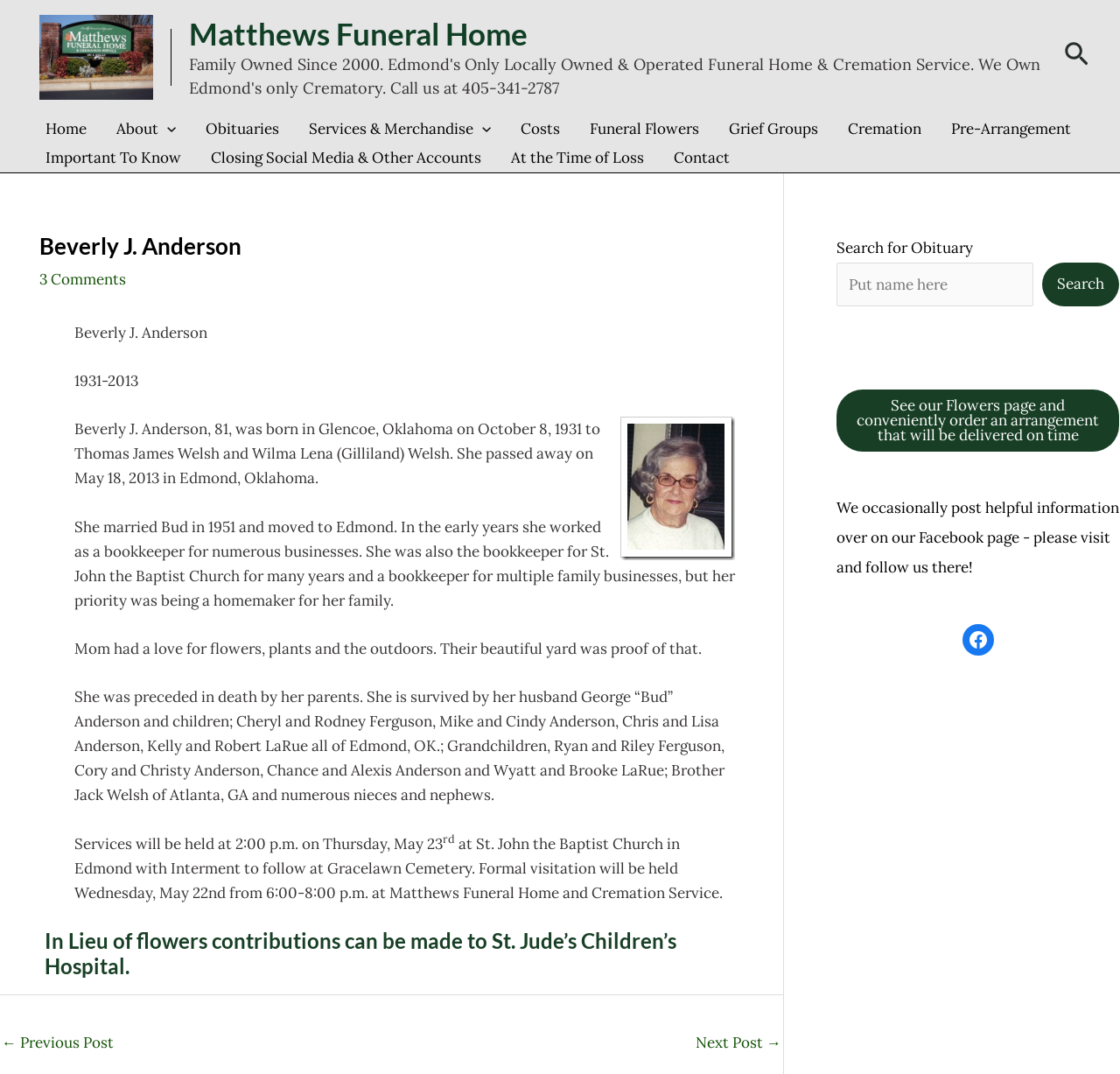What is the name of Beverly's husband?
Refer to the screenshot and deliver a thorough answer to the question presented.

I found the answer by reading the text 'She married Bud in 1951...' in the article section of the webpage, which mentions her husband's name as Bud, and later 'She is survived by her husband George “Bud” Anderson...' which confirms his full name.